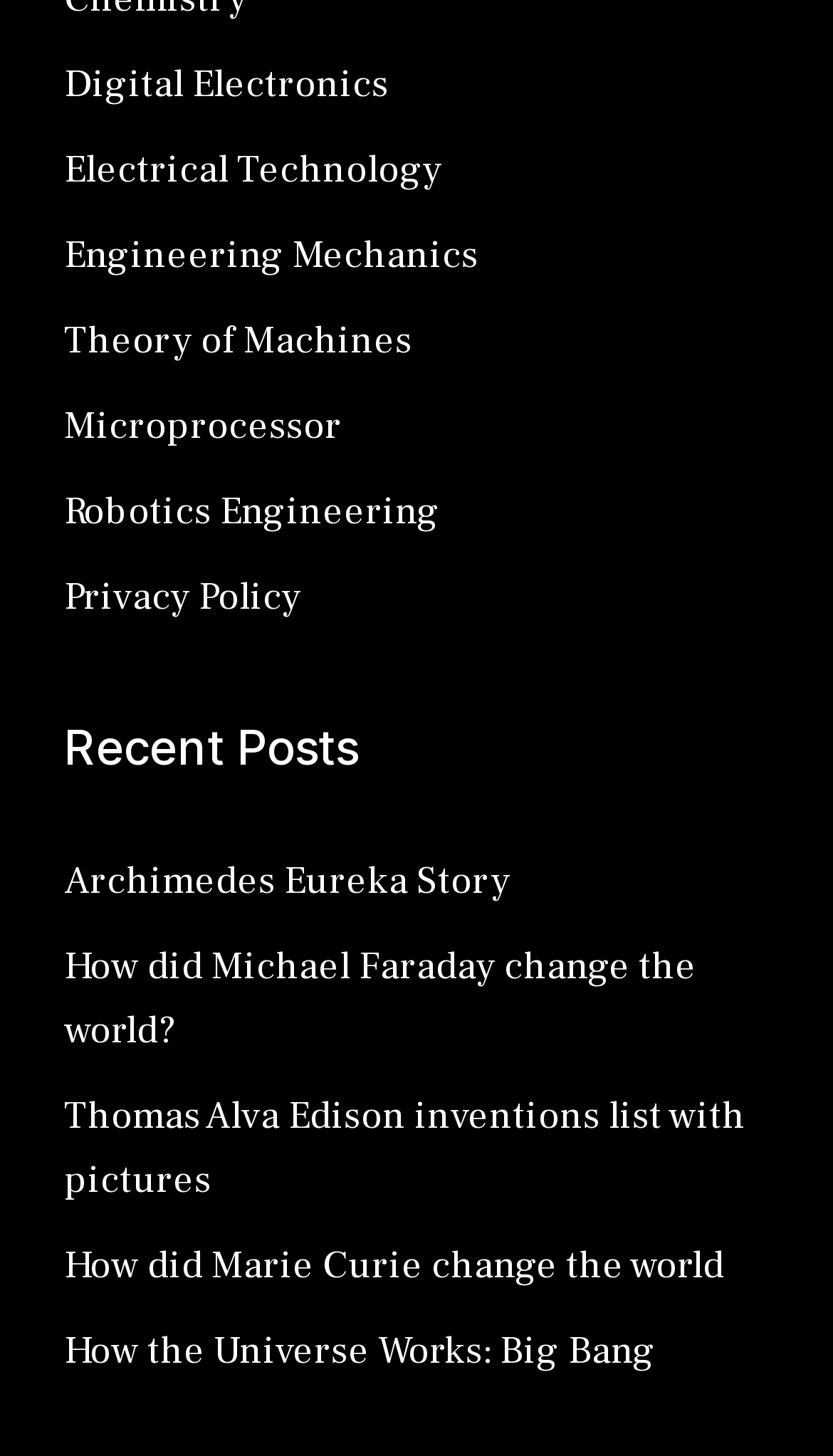Kindly respond to the following question with a single word or a brief phrase: 
What is the first engineering topic listed?

Digital Electronics